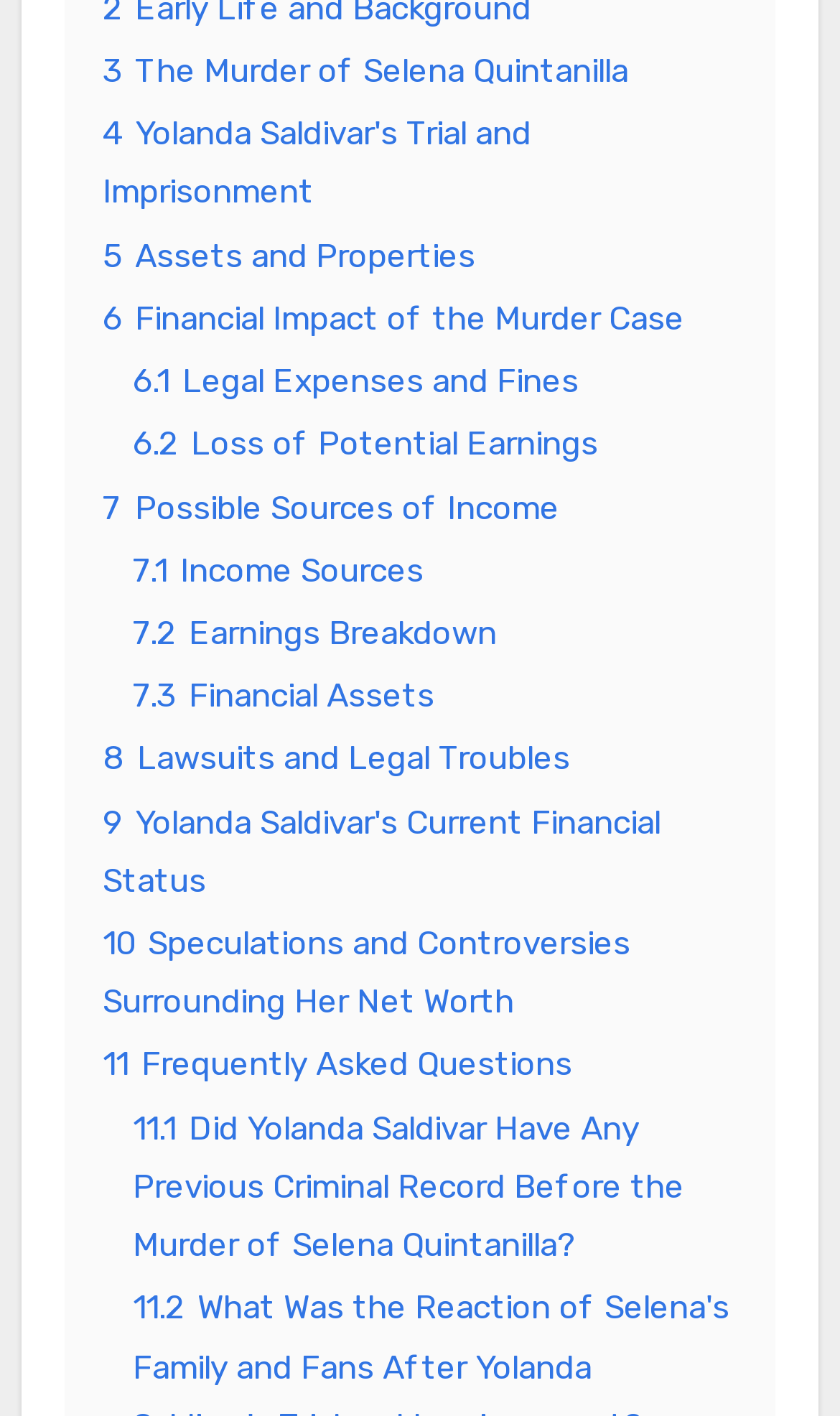How many links are under '7 Possible Sources of Income'?
Refer to the screenshot and answer in one word or phrase.

3